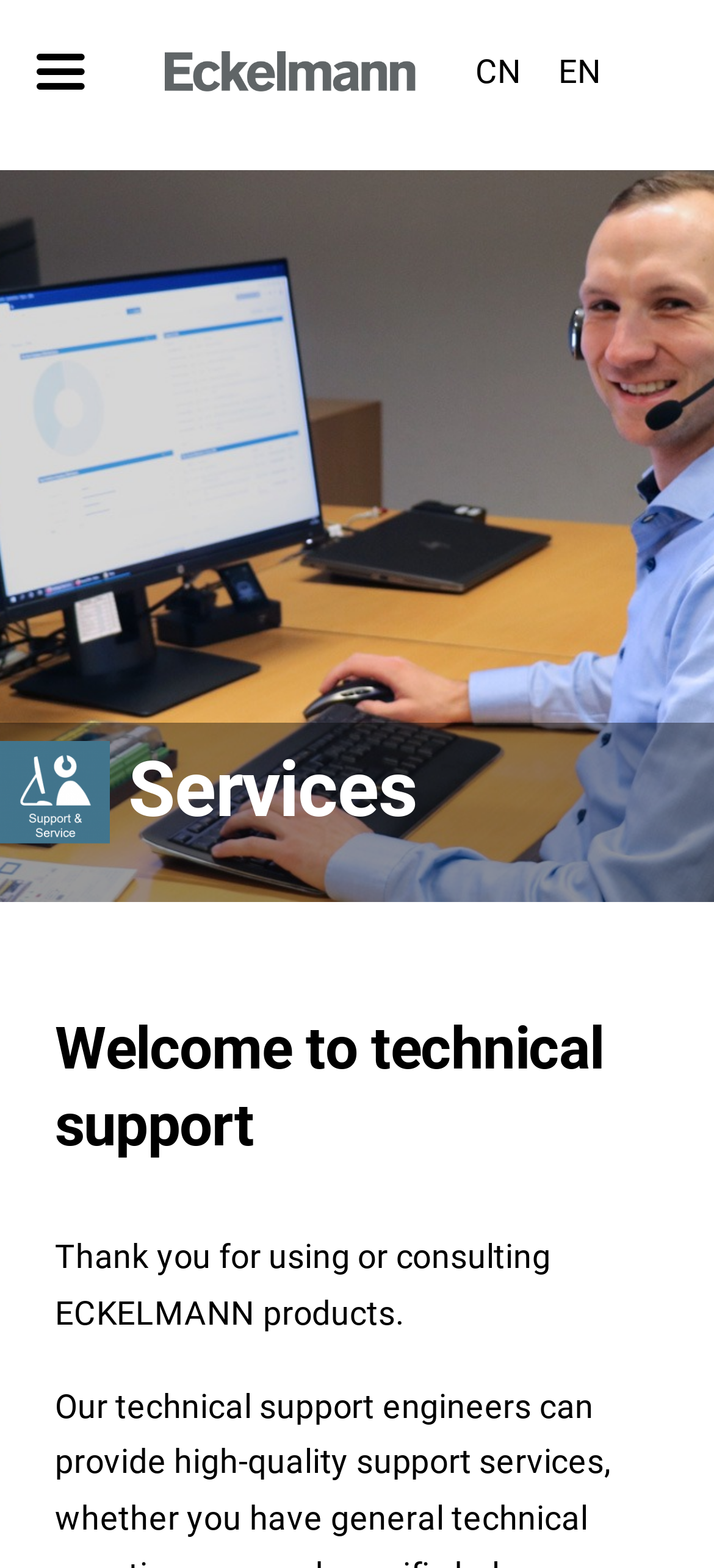What is the company name?
Refer to the image and provide a one-word or short phrase answer.

ECKELMANN